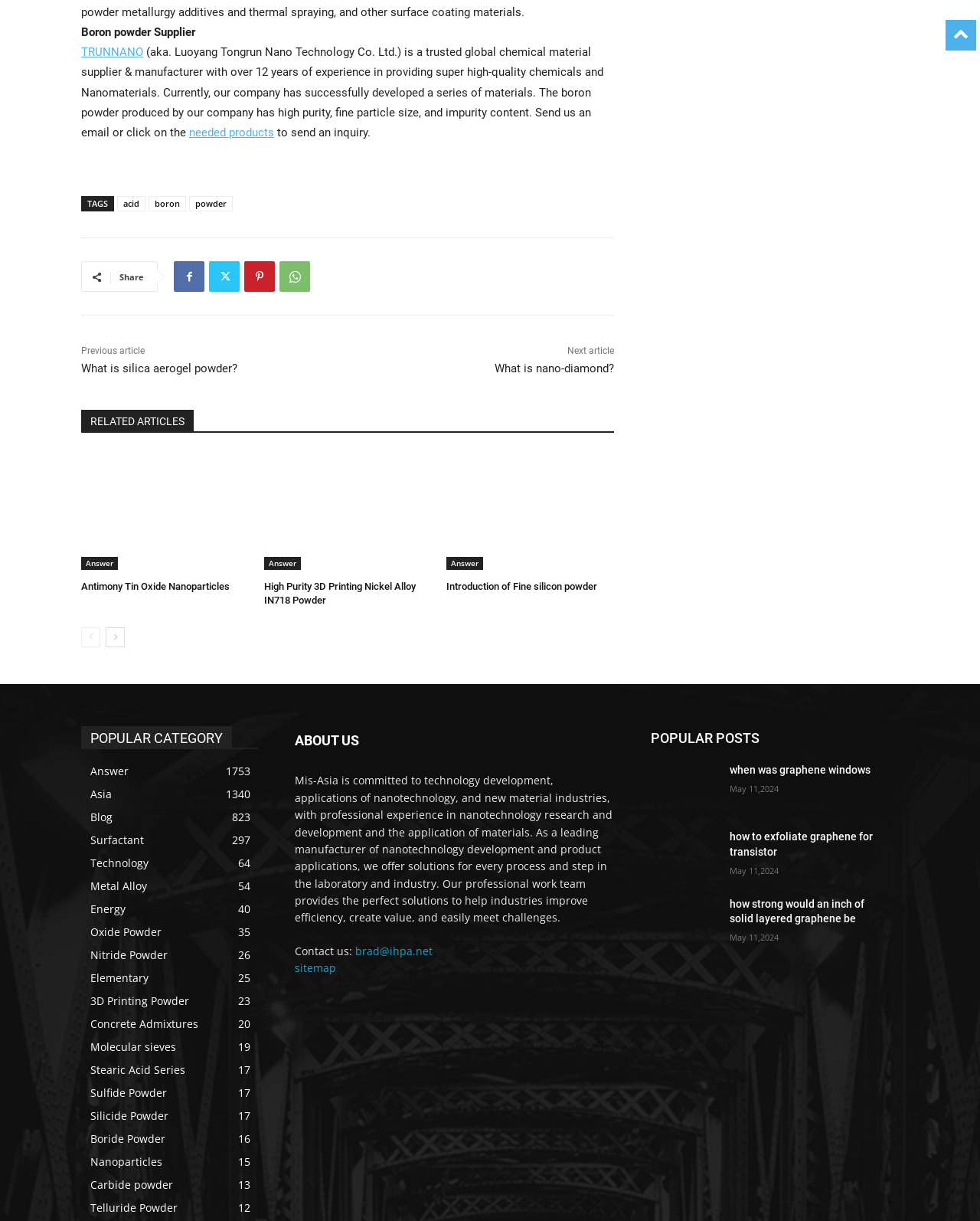What is the company name of the boron powder supplier?
Provide an in-depth and detailed answer to the question.

The company name can be found in the first paragraph of the webpage, which states 'TRUNNANO (aka. Luoyang Tongrun Nano Technology Co. Ltd.) is a trusted global chemical material supplier & manufacturer...'.